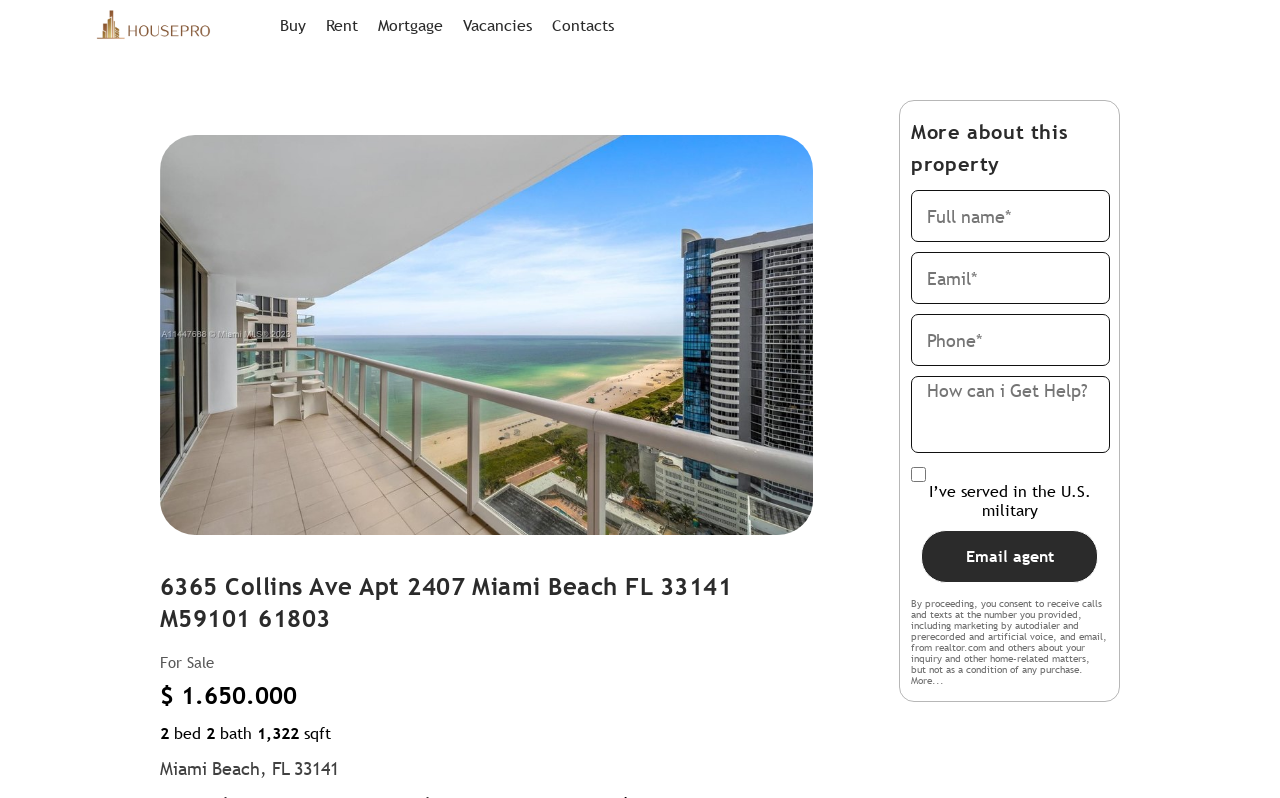Can you identify the bounding box coordinates of the clickable region needed to carry out this instruction: 'Click the Rent link'? The coordinates should be four float numbers within the range of 0 to 1, stated as [left, top, right, bottom].

[0.247, 0.001, 0.287, 0.062]